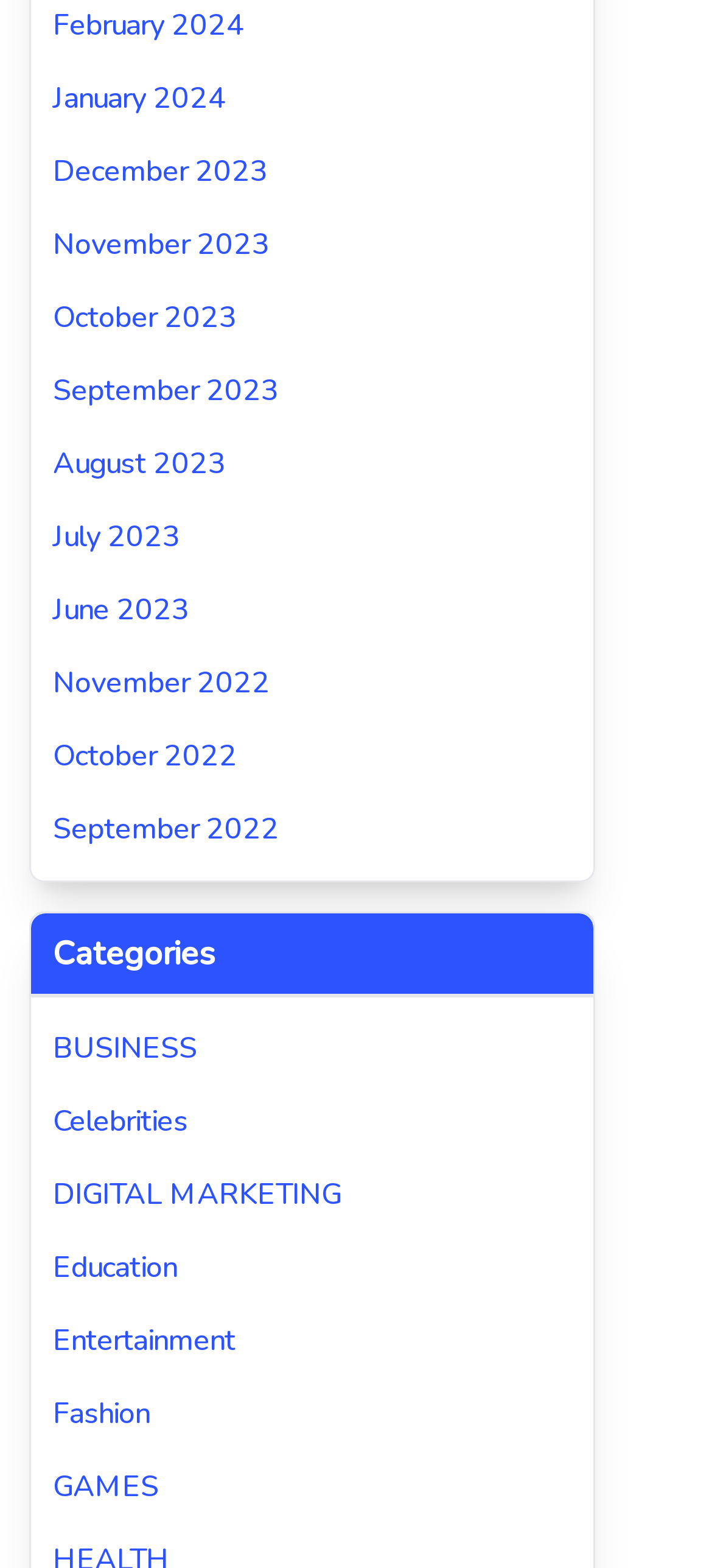Please determine the bounding box coordinates of the clickable area required to carry out the following instruction: "view January 2016". The coordinates must be four float numbers between 0 and 1, represented as [left, top, right, bottom].

None